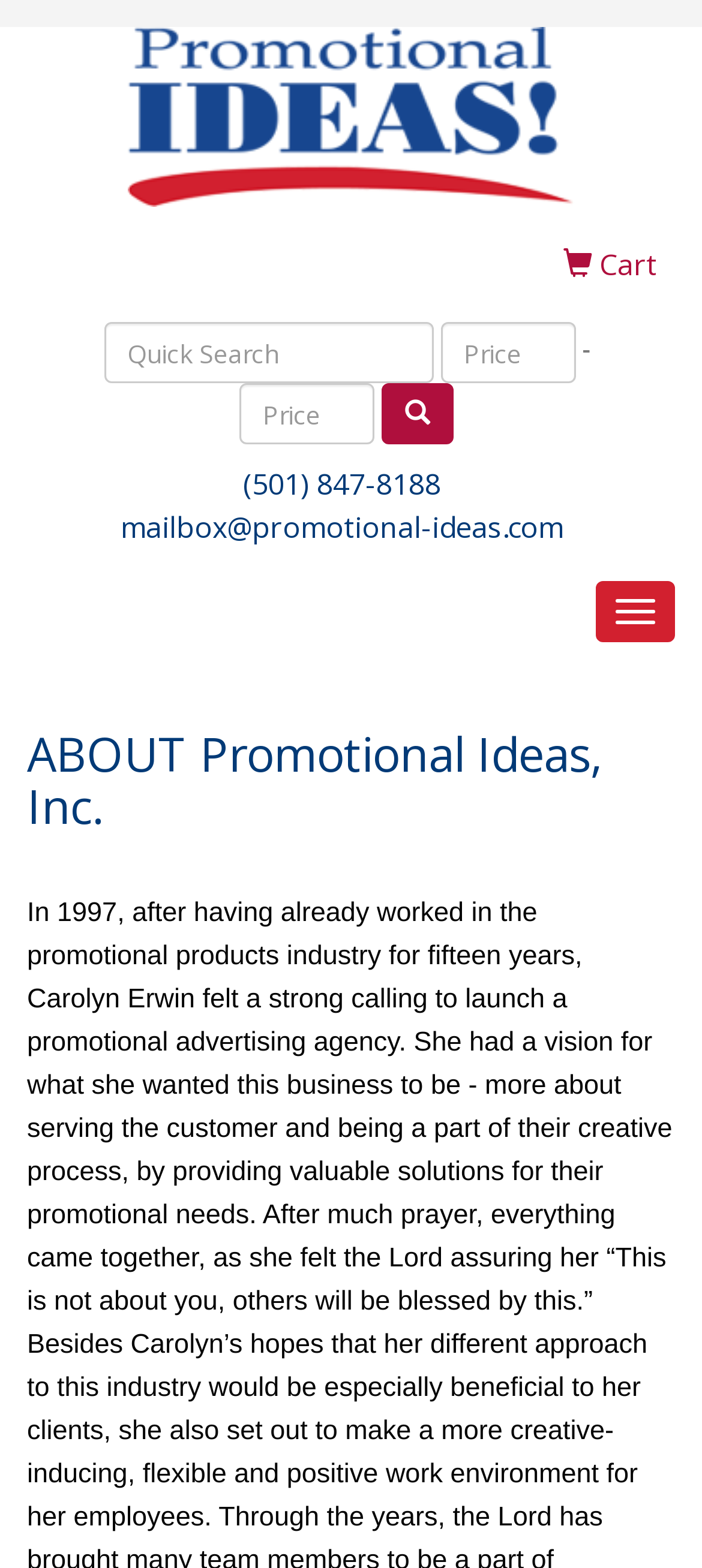Please pinpoint the bounding box coordinates for the region I should click to adhere to this instruction: "Contact us by phone".

[0.346, 0.296, 0.628, 0.321]